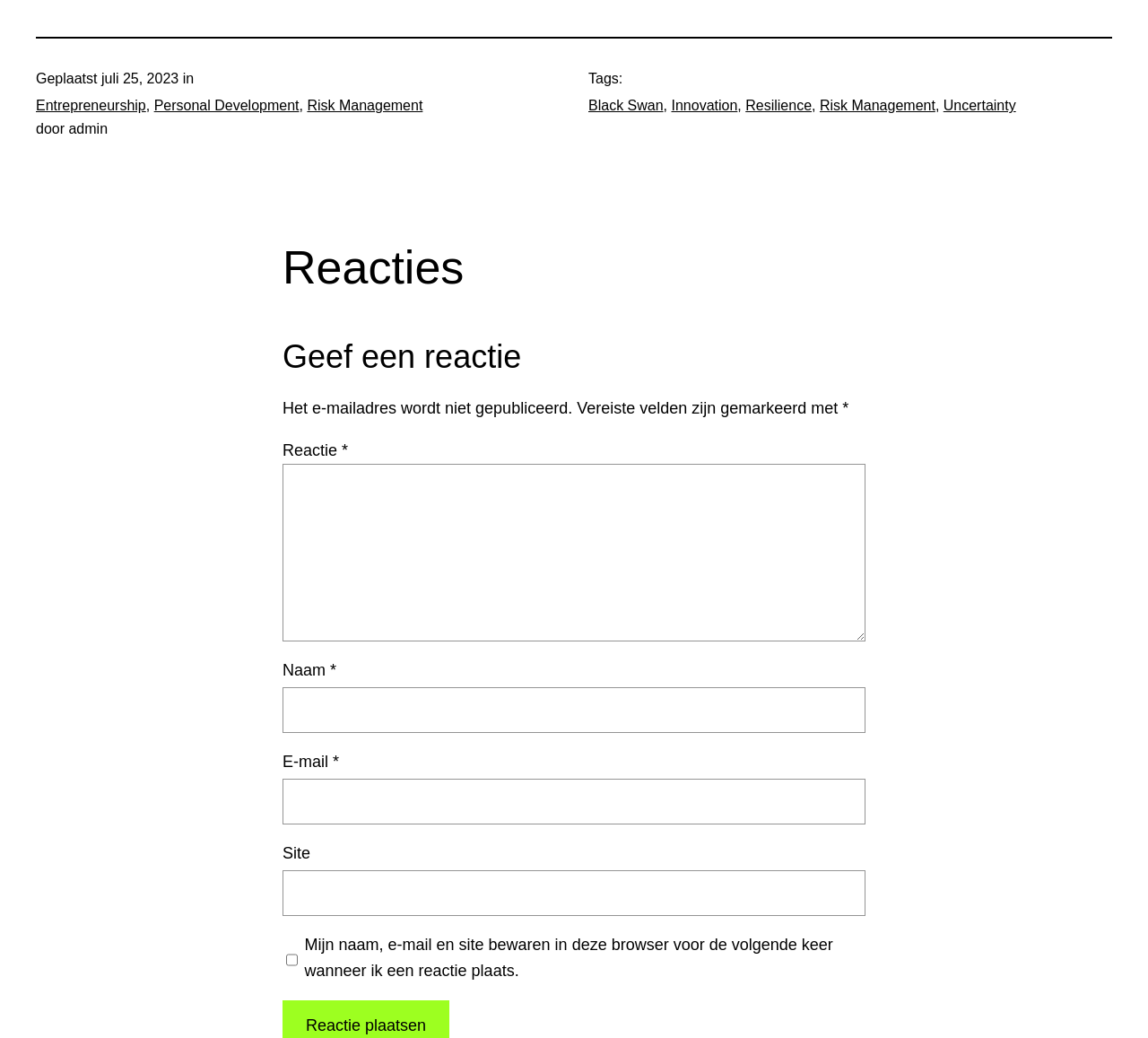What is the purpose of the checkbox at the bottom of the page?
Please provide a comprehensive answer to the question based on the webpage screenshot.

The checkbox at the bottom of the page is located near the text 'Mijn naam, e-mail en site bewaren in deze browser voor de volgende keer wanneer ik een reactie plaats.', which suggests that it is used to save the user's name, email, and site for future comments.